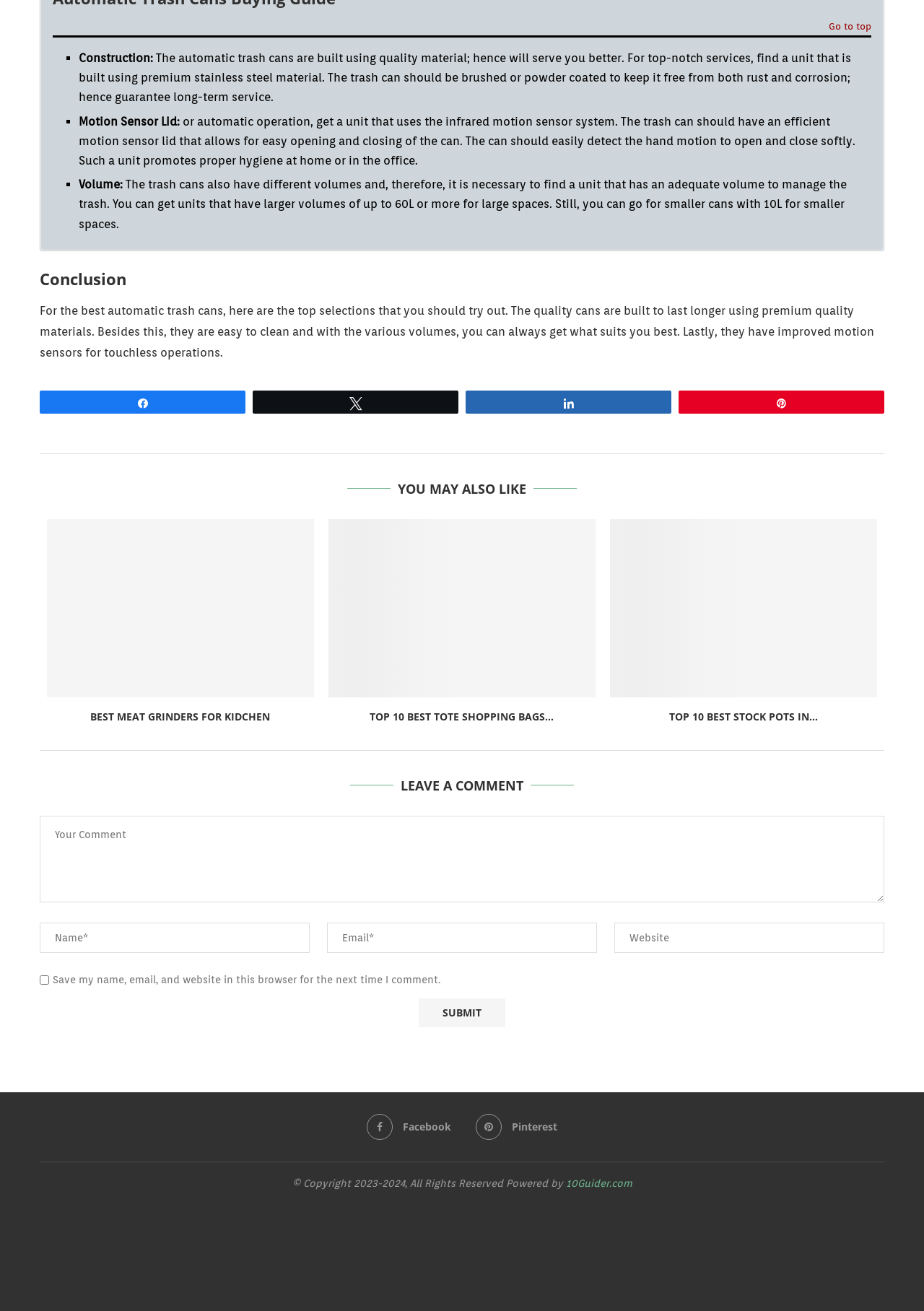What is the copyright year mentioned at the bottom of the webpage?
Please answer the question with as much detail as possible using the screenshot.

The webpage displays a copyright notice at the bottom, stating that the content is copyrighted from 2023 to 2024, indicating the timeframe for which the content is protected.